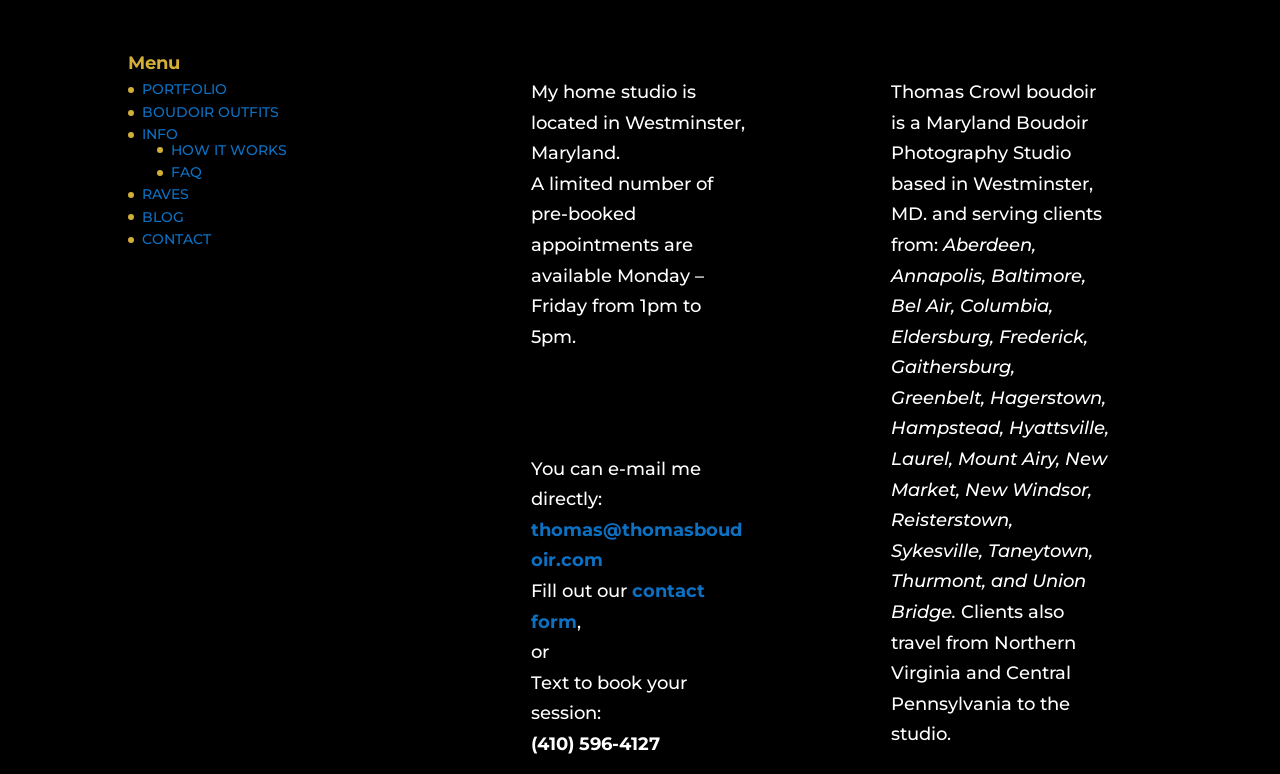Show the bounding box coordinates for the HTML element as described: "HOW IT WORKS".

[0.134, 0.182, 0.224, 0.205]